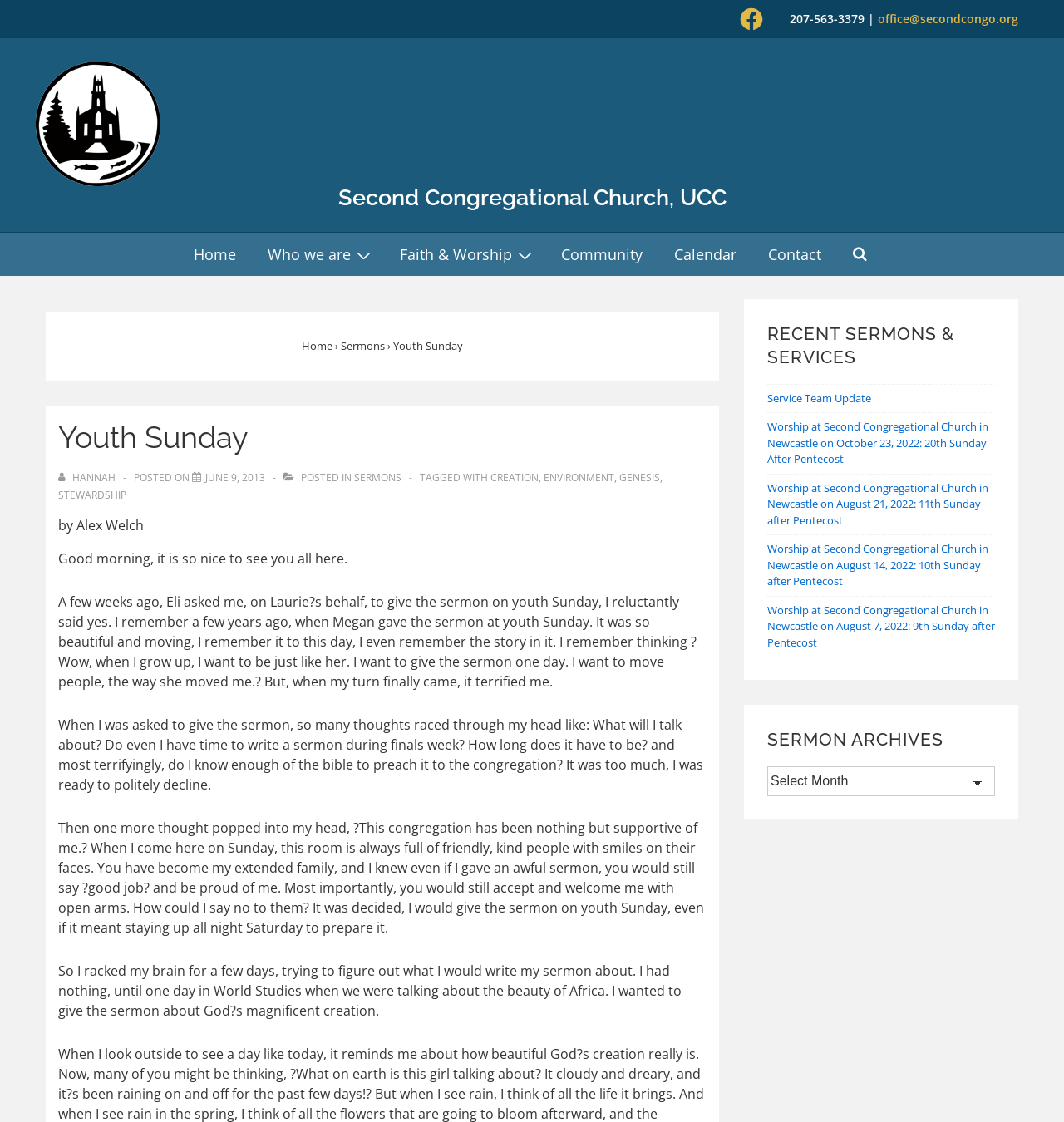Articulate a complete and detailed caption of the webpage elements.

This webpage is about the Second Congregational Church, UCC, and specifically features a sermon titled "Youth Sunday" by Alex Welch. At the top of the page, there is a navigation menu with links to "Home", "Who we are", "Faith & Worship", "Community", "Calendar", and "Contact". Below the navigation menu, there is a heading that reads "Youth Sunday" and a link to view all posts by Hannah.

The main content of the page is the sermon by Alex Welch, which is divided into several paragraphs. The sermon starts with a greeting and an introduction, followed by a story about being asked to give the sermon and the thoughts that went through the author's mind. The sermon then transitions to the topic of God's magnificent creation, inspired by a discussion in a World Studies class.

To the right of the sermon, there is a section titled "RECENT SERMONS & SERVICES" with links to several recent sermons and services. Below this section, there is another section titled "SERMON ARCHIVES" with a combobox to select from a list of archived sermons.

At the top right corner of the page, there is a logo of the Second Congregational Church, UCC, and a link to the church's Facebook page. Below the logo, there is a contact information section with a phone number and an email address.